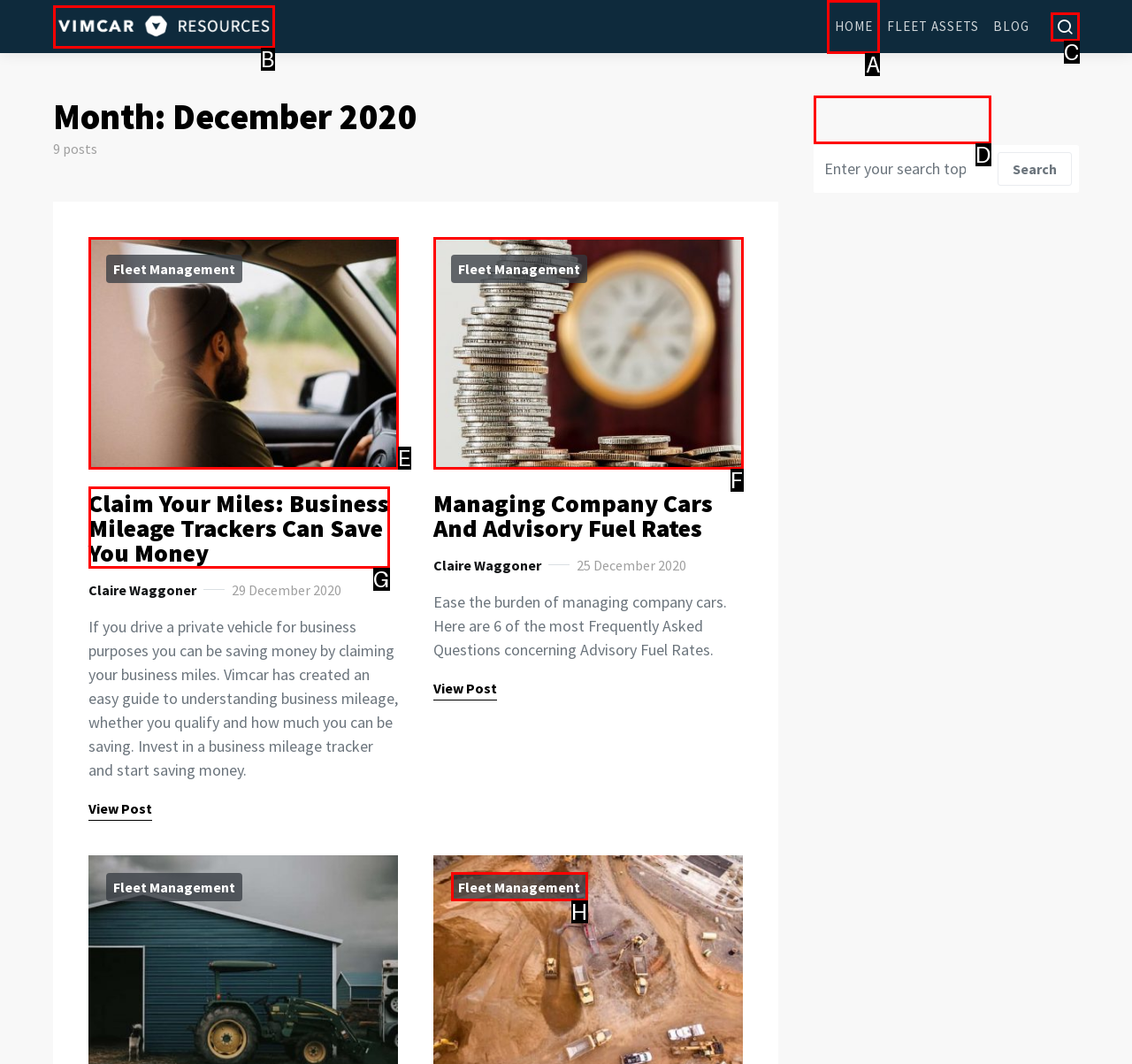Determine which option you need to click to execute the following task: Click on HOME. Provide your answer as a single letter.

A